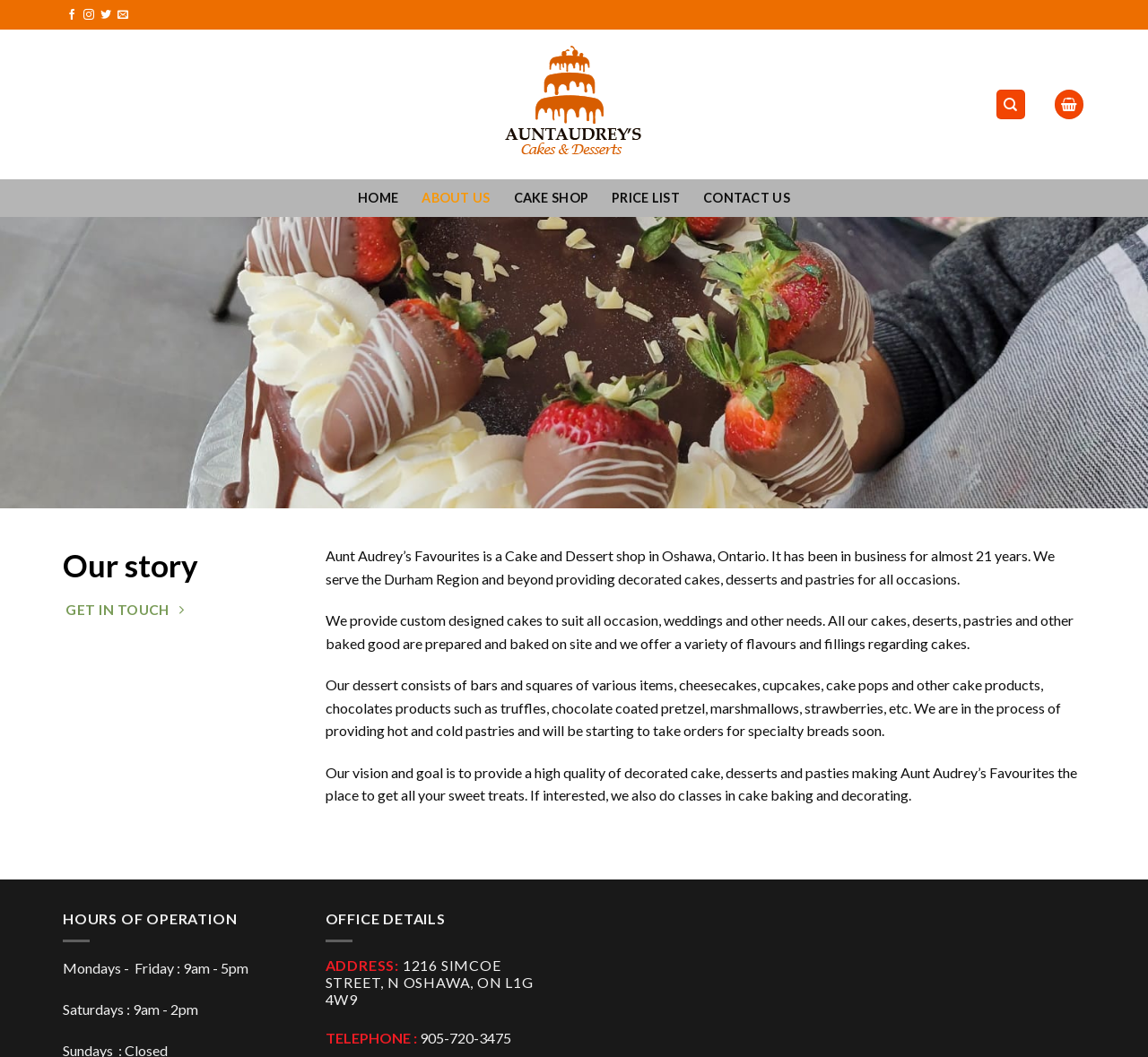What is the name of the cake shop?
Please answer using one word or phrase, based on the screenshot.

Aunt Audrey's Favourites